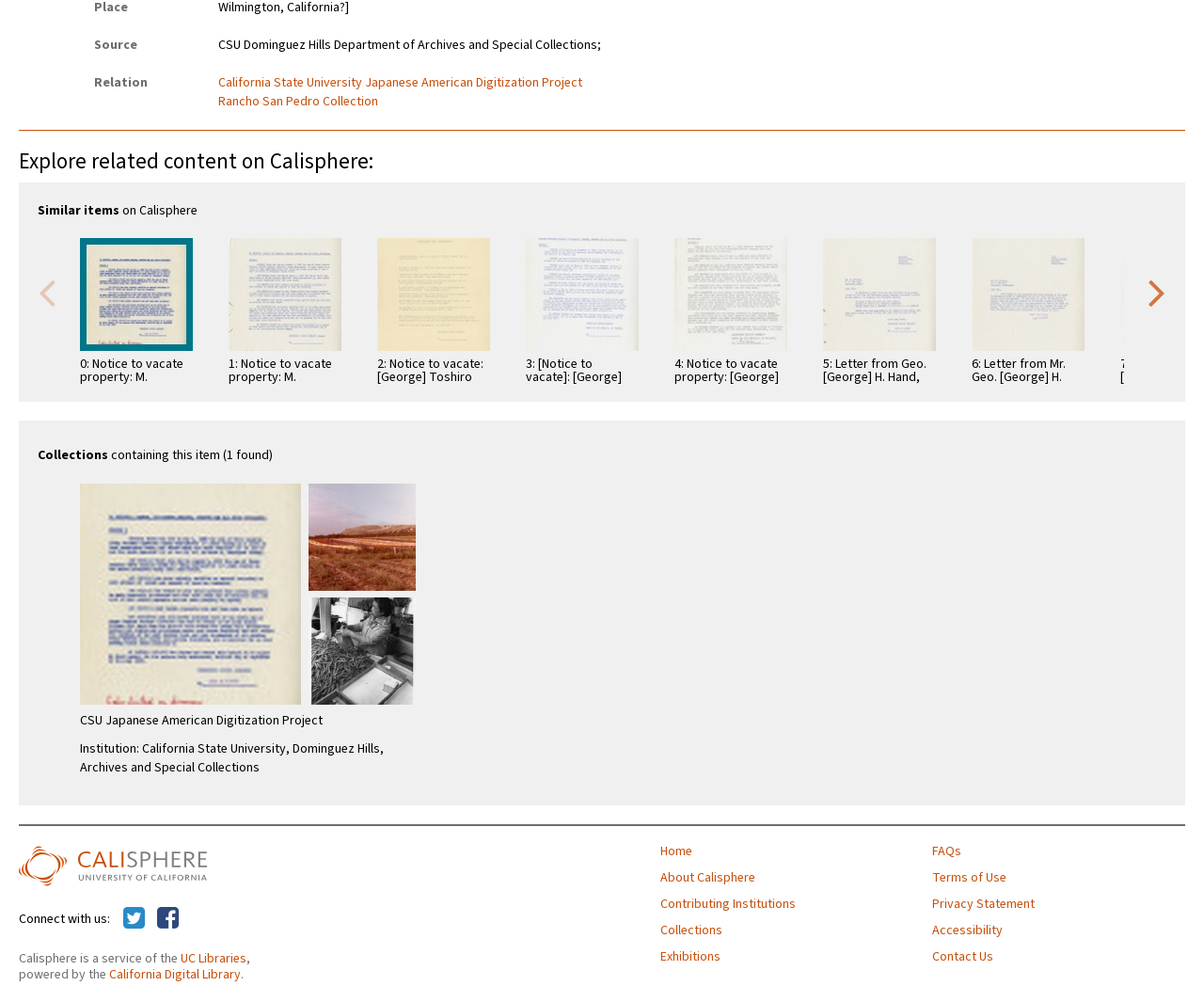Locate the coordinates of the bounding box for the clickable region that fulfills this instruction: "Click on 'Archives'".

None